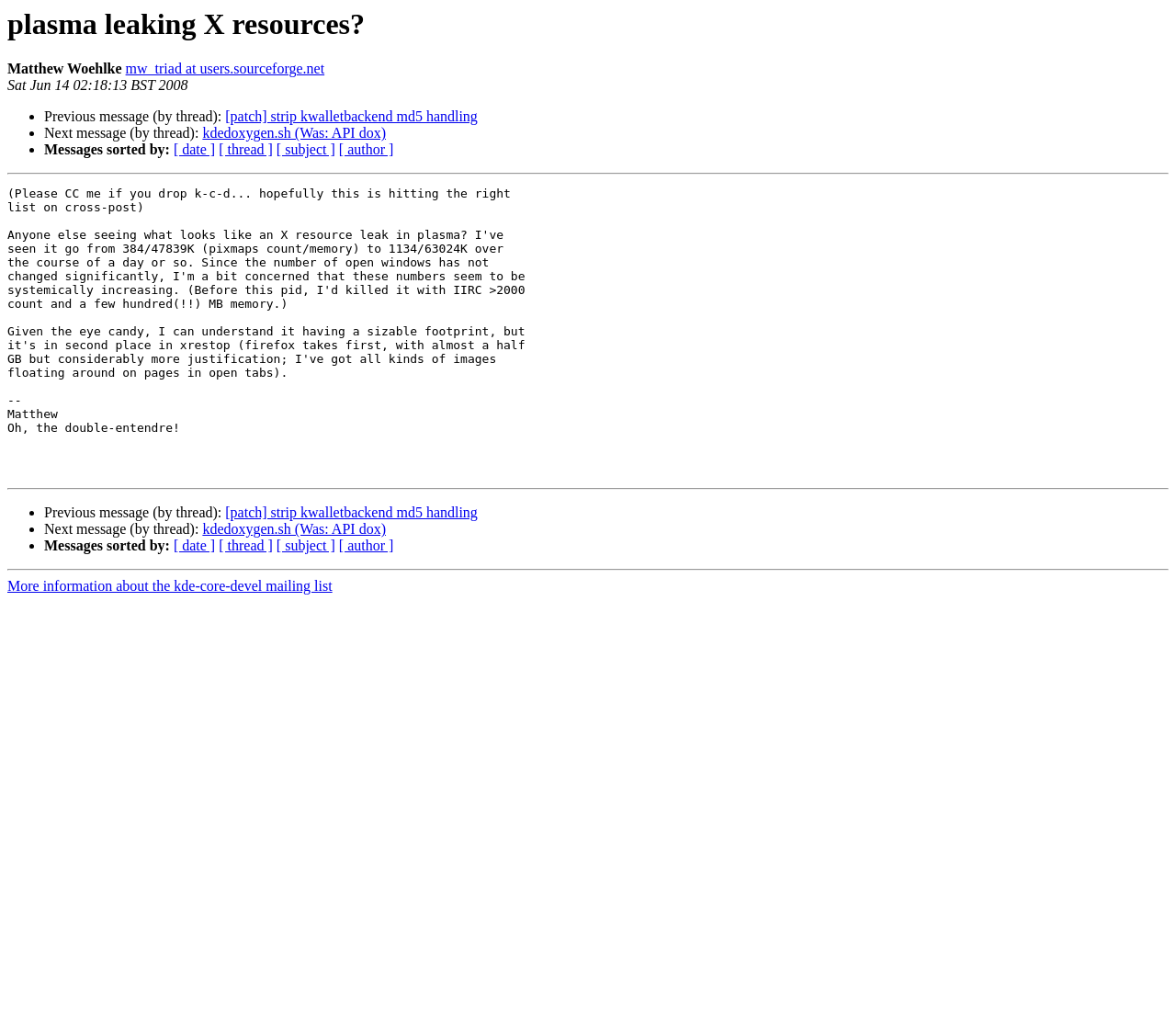Given the element description, predict the bounding box coordinates in the format (top-left x, top-left y, bottom-right x, bottom-right y), using floating point numbers between 0 and 1: U.S. Maritime flags

None